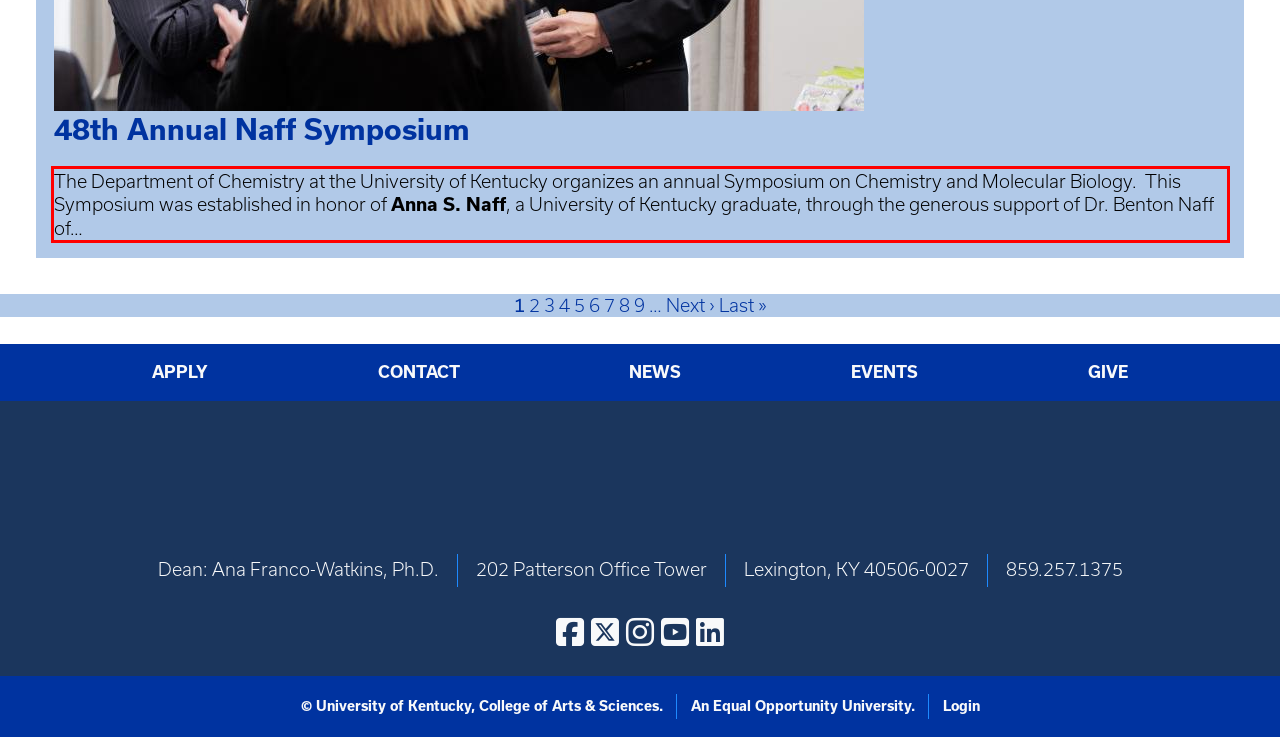You are presented with a screenshot containing a red rectangle. Extract the text found inside this red bounding box.

The Department of Chemistry at the University of Kentucky organizes an annual Symposium on Chemistry and Molecular Biology. This Symposium was established in honor of Anna S. Naff, a University of Kentucky graduate, through the generous support of Dr. Benton Naff of…